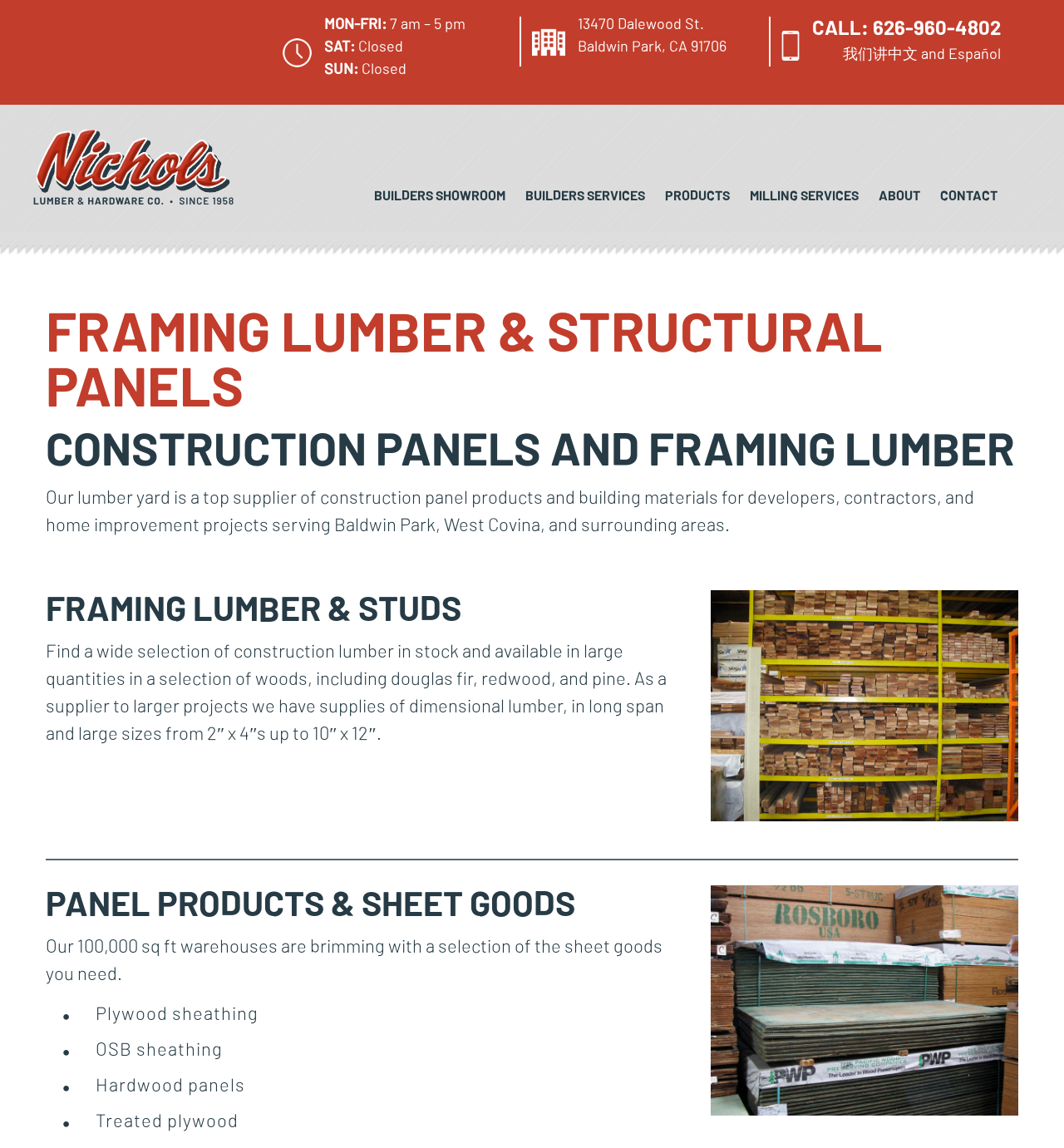Find the bounding box coordinates for the area that must be clicked to perform this action: "Learn about MILLING SERVICES".

[0.705, 0.163, 0.807, 0.177]